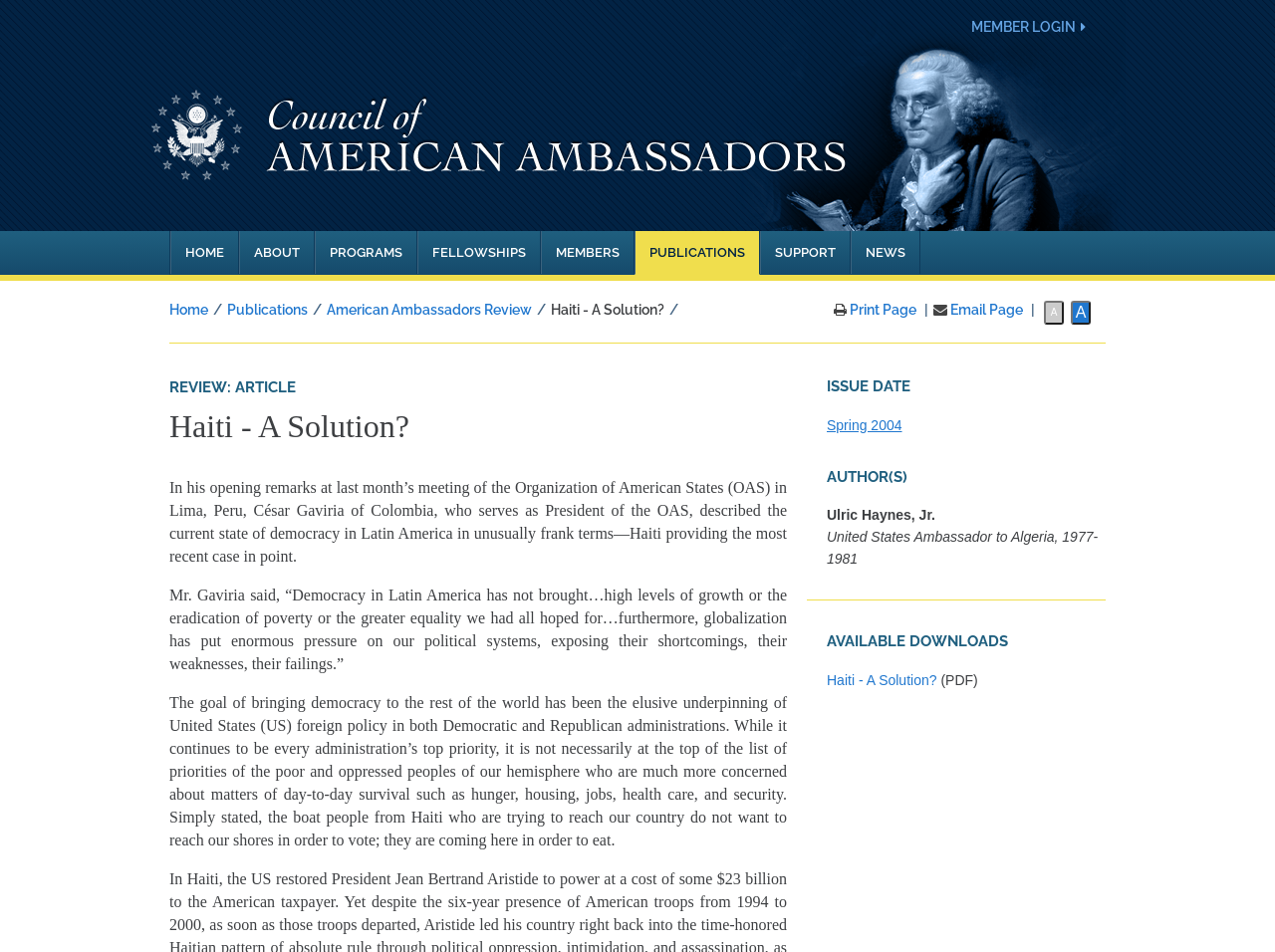Use a single word or phrase to answer this question: 
Who is the author of the article?

Ulric Haynes, Jr.